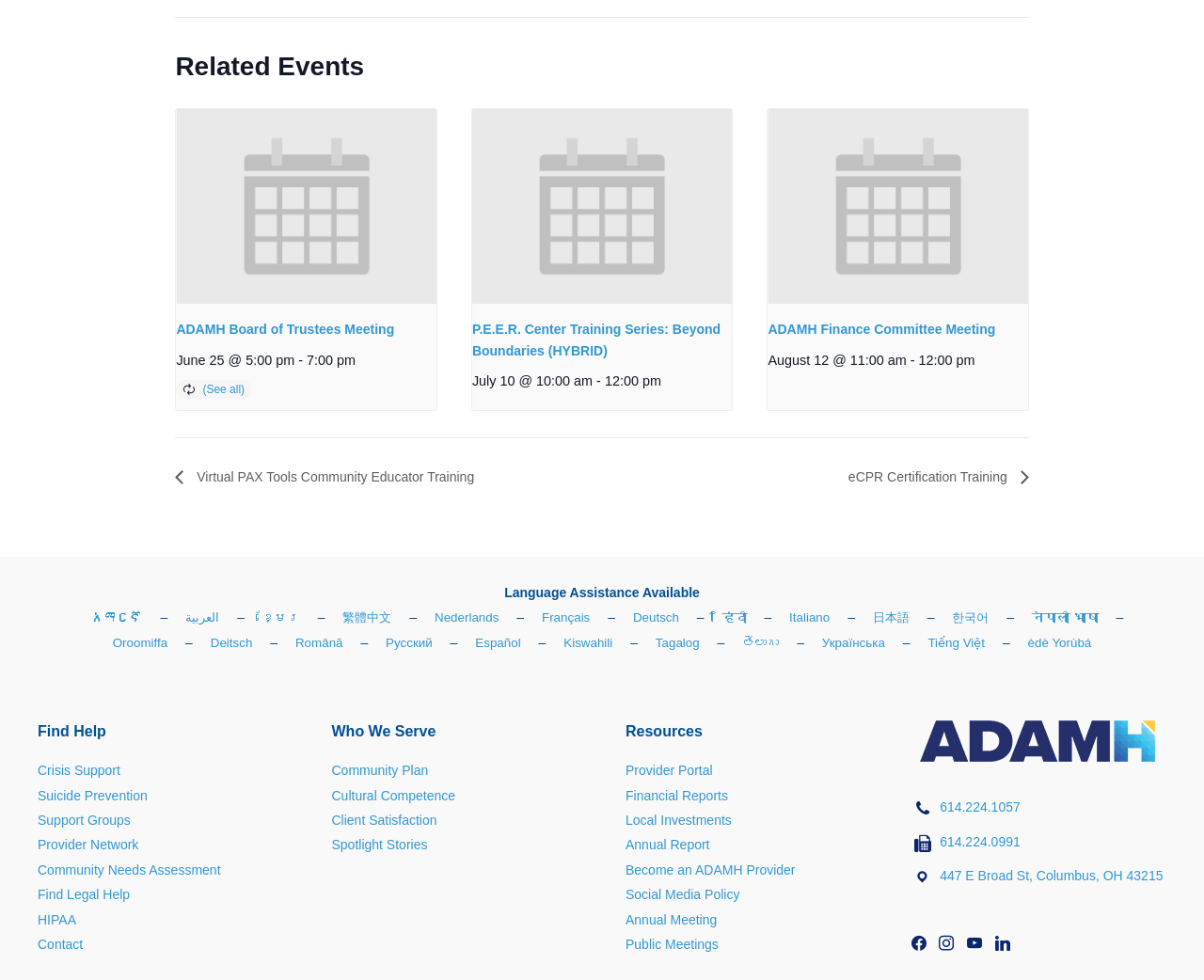What is the title of the first event?
Observe the image and answer the question with a one-word or short phrase response.

ADAMH Board of Trustees Meeting